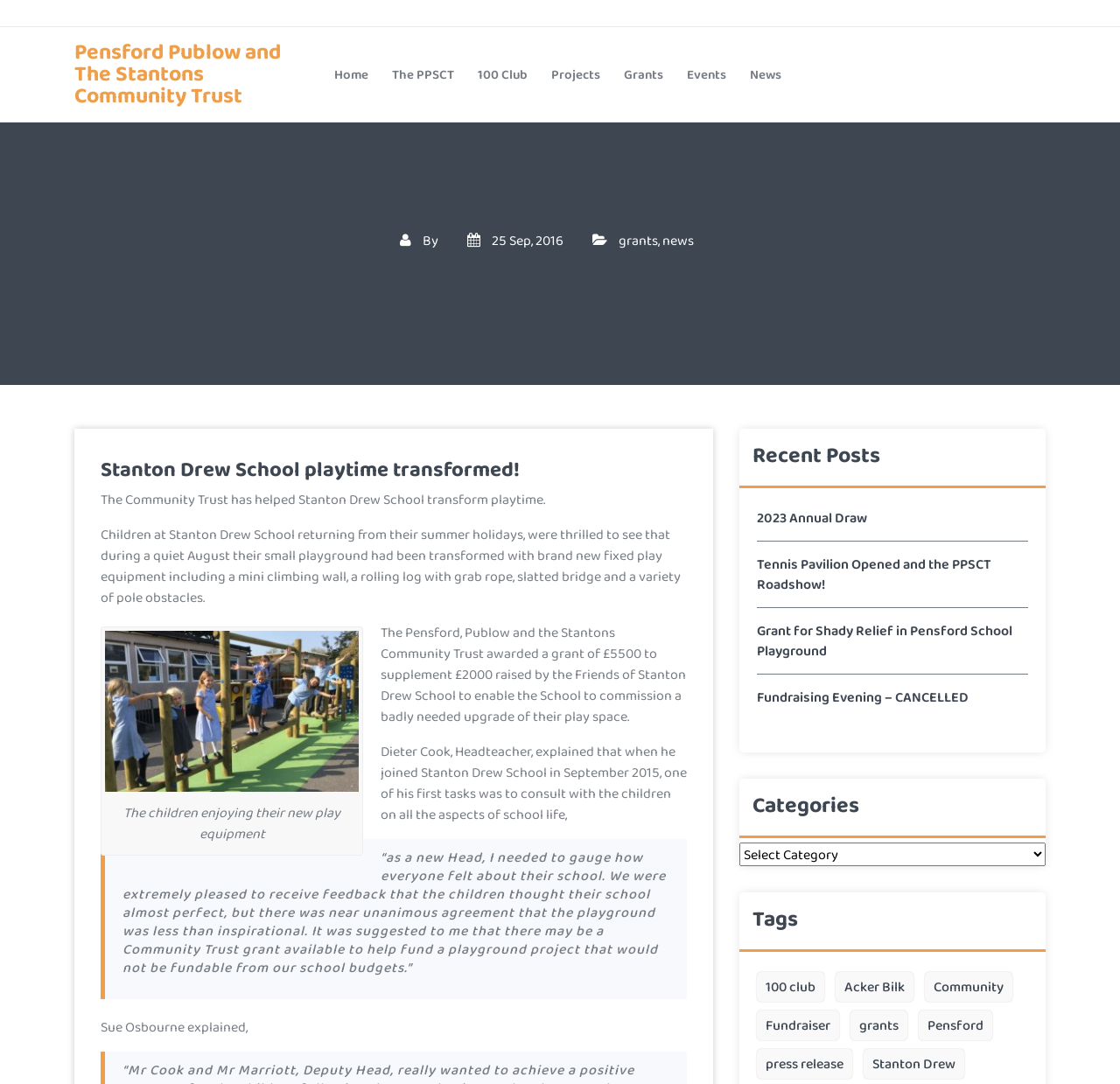What is the title of the latest article?
Offer a detailed and full explanation in response to the question.

I found the answer by looking at the 'Recent Posts' section of the webpage, where the first article is titled '2023 Annual Draw'.